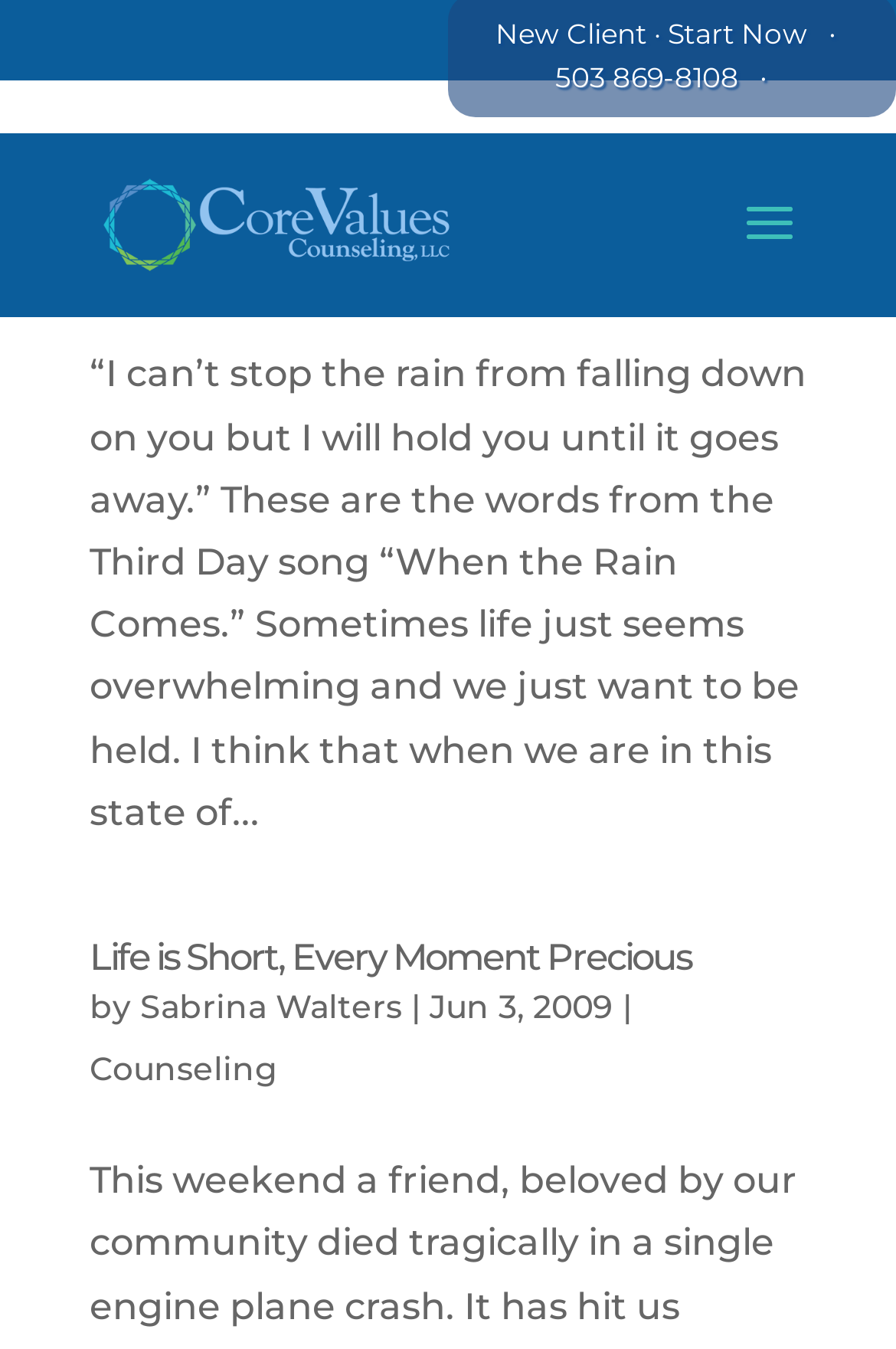Specify the bounding box coordinates of the area that needs to be clicked to achieve the following instruction: "Call 503 869-8108".

[0.619, 0.043, 0.832, 0.069]